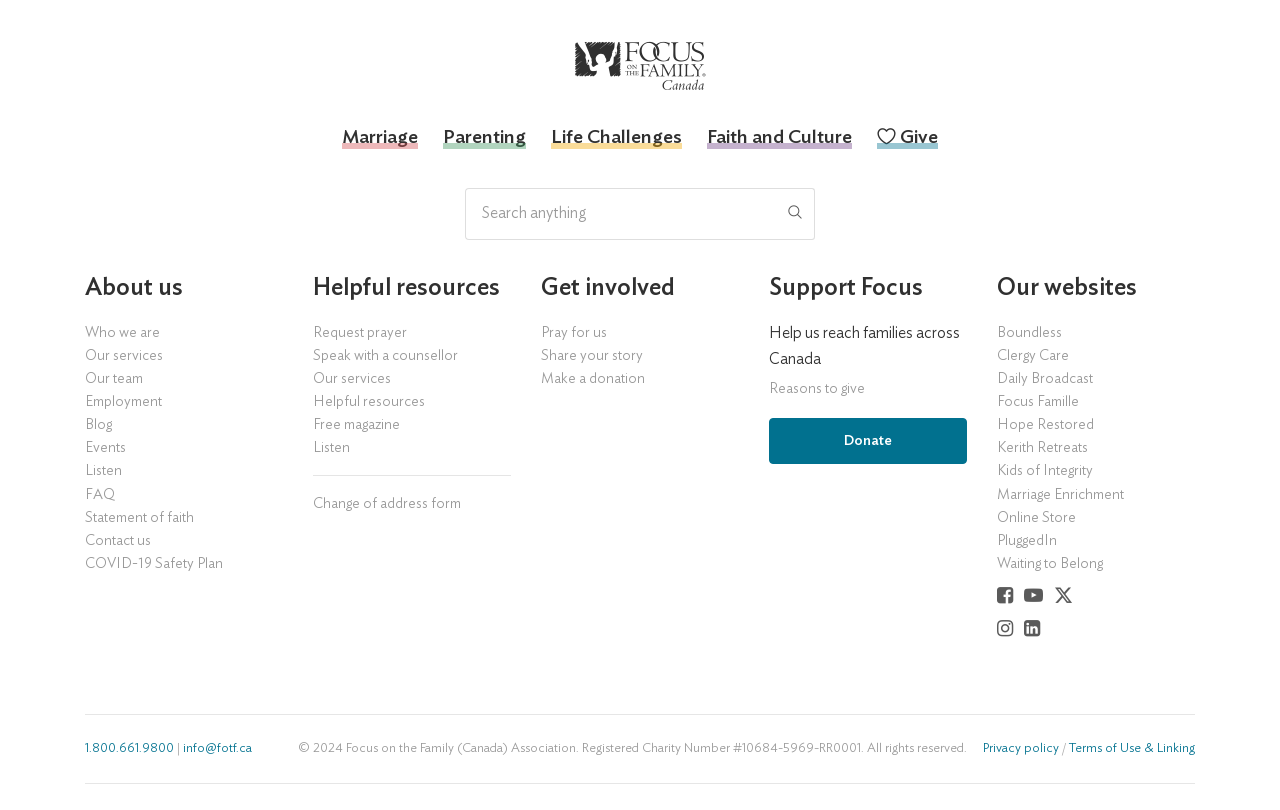What is the purpose of the 'Support Focus' section?
Answer briefly with a single word or phrase based on the image.

Make a donation